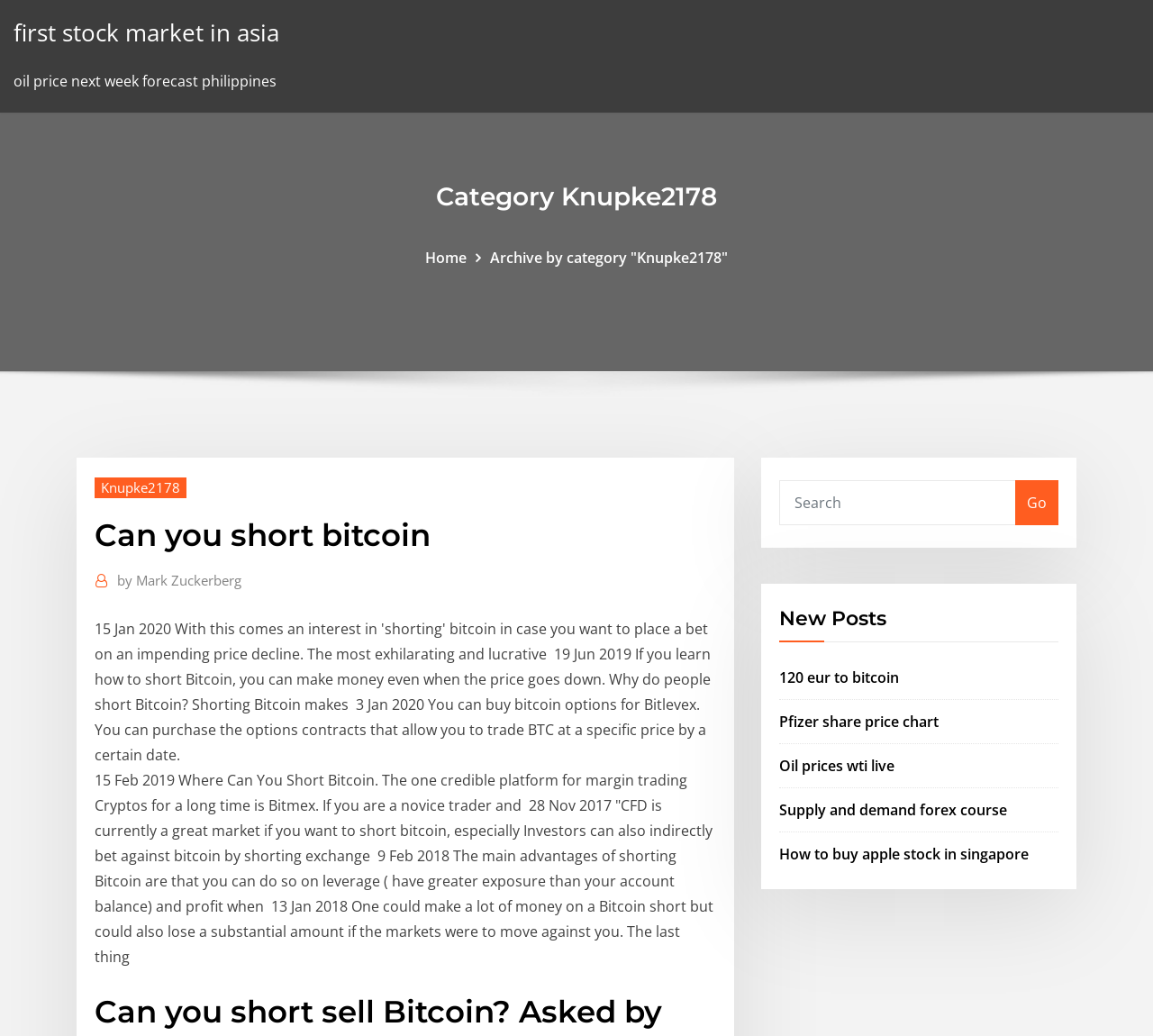Provide a brief response to the question below using one word or phrase:
What is the category of the webpage?

Knupke2178